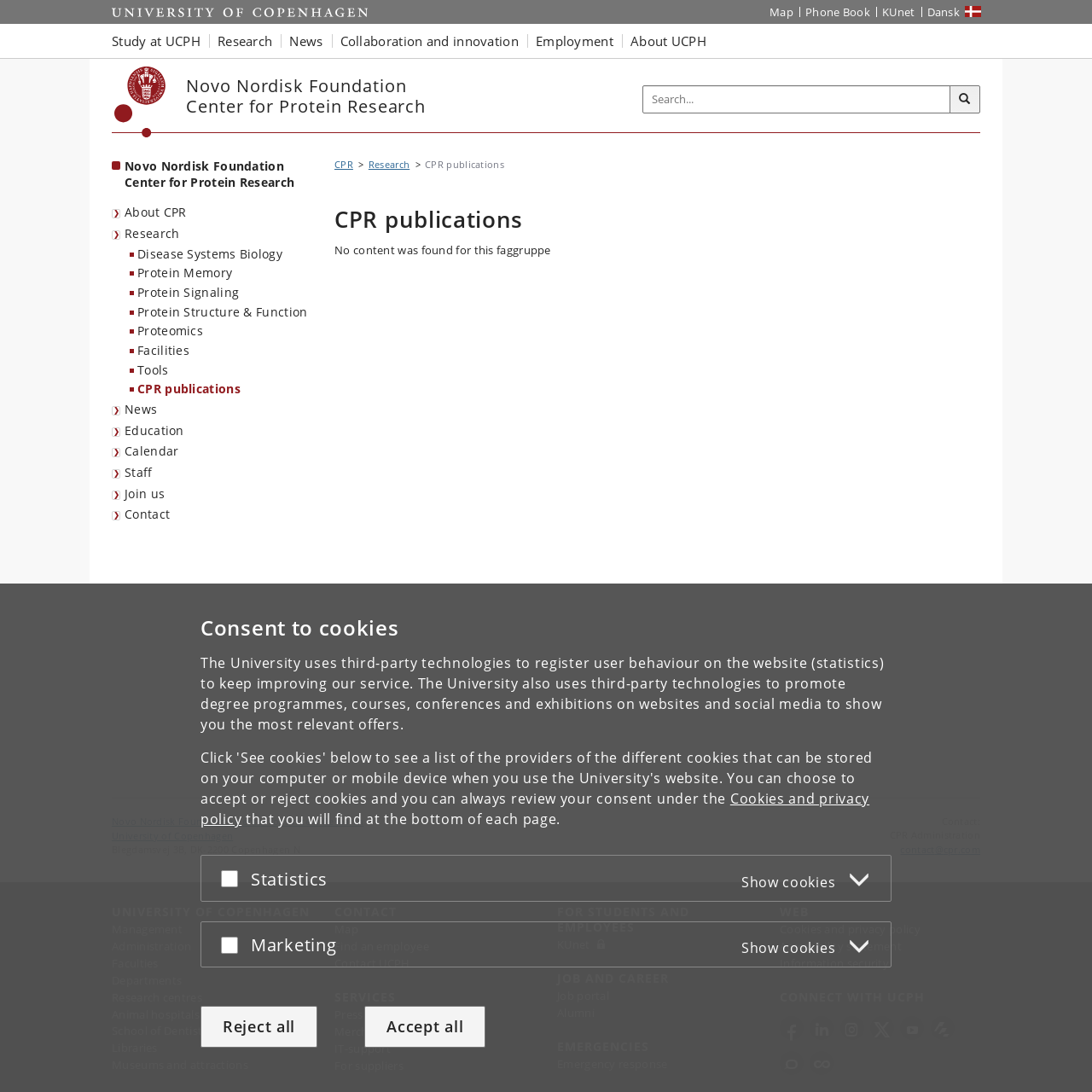What is the purpose of the cookie popup?
Please respond to the question with a detailed and thorough explanation.

I found the answer by reading the text in the cookie popup, which explains that the university uses third-party technologies to register user behaviour and promote degree programmes.